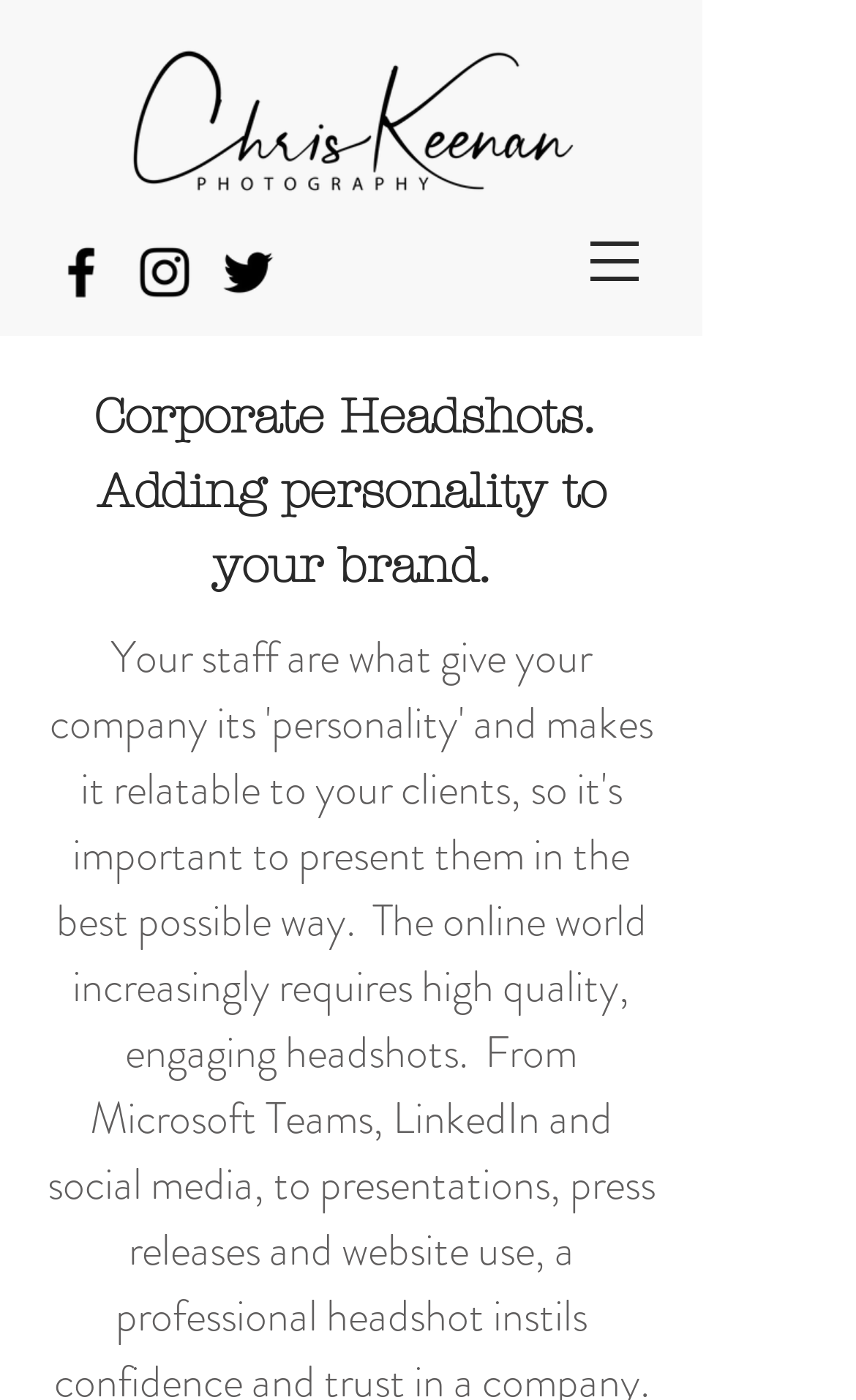What is the main topic of the webpage?
Give a comprehensive and detailed explanation for the question.

The heading on the webpage mentions 'Corporate Headshots' and describes it as 'Adding personality to your brand', indicating that the main topic of the webpage is related to corporate headshots.